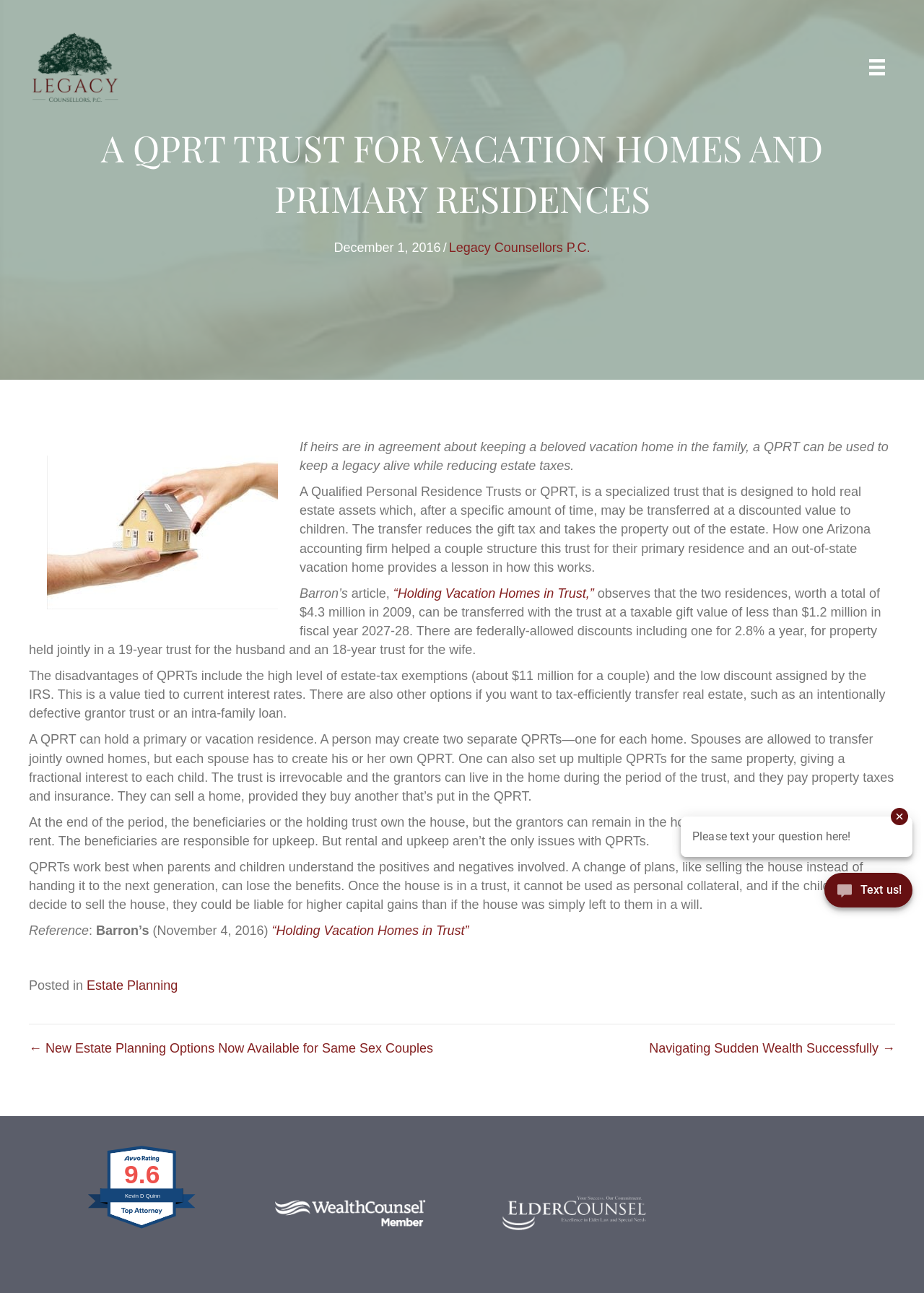Please find the bounding box coordinates of the element's region to be clicked to carry out this instruction: "Explore related articles".

None